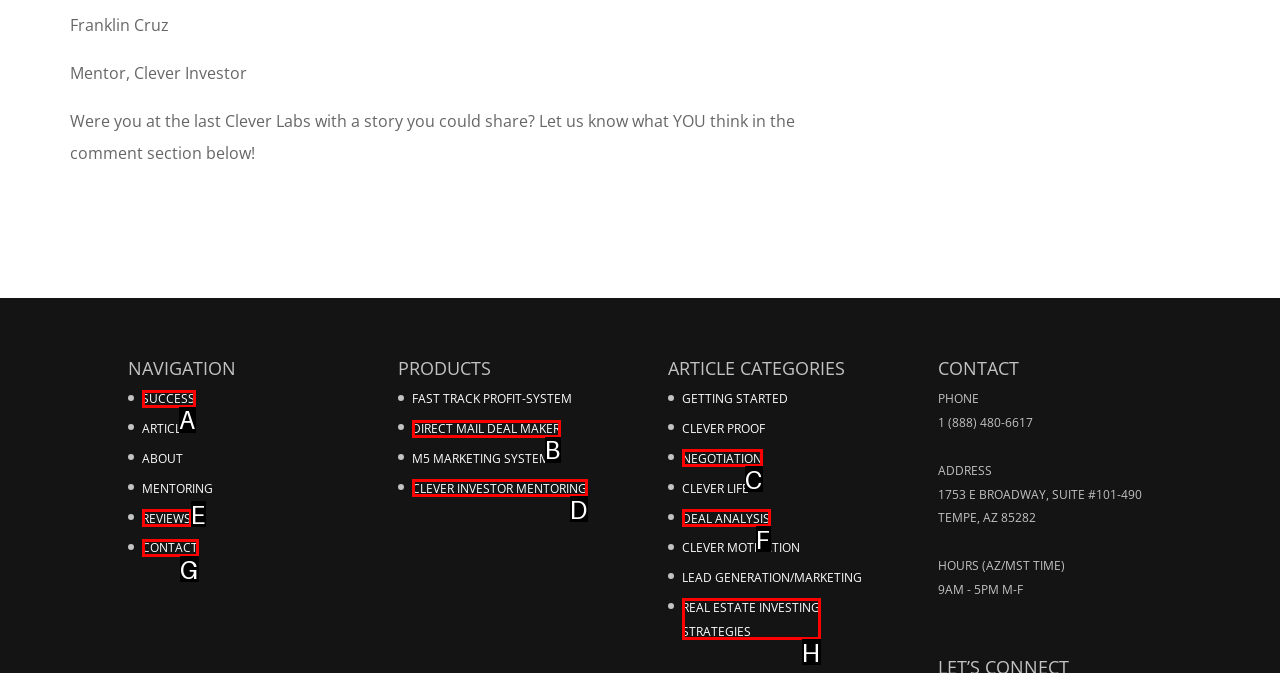Determine the appropriate lettered choice for the task: Click on the 'CONTACT' link. Reply with the correct letter.

G